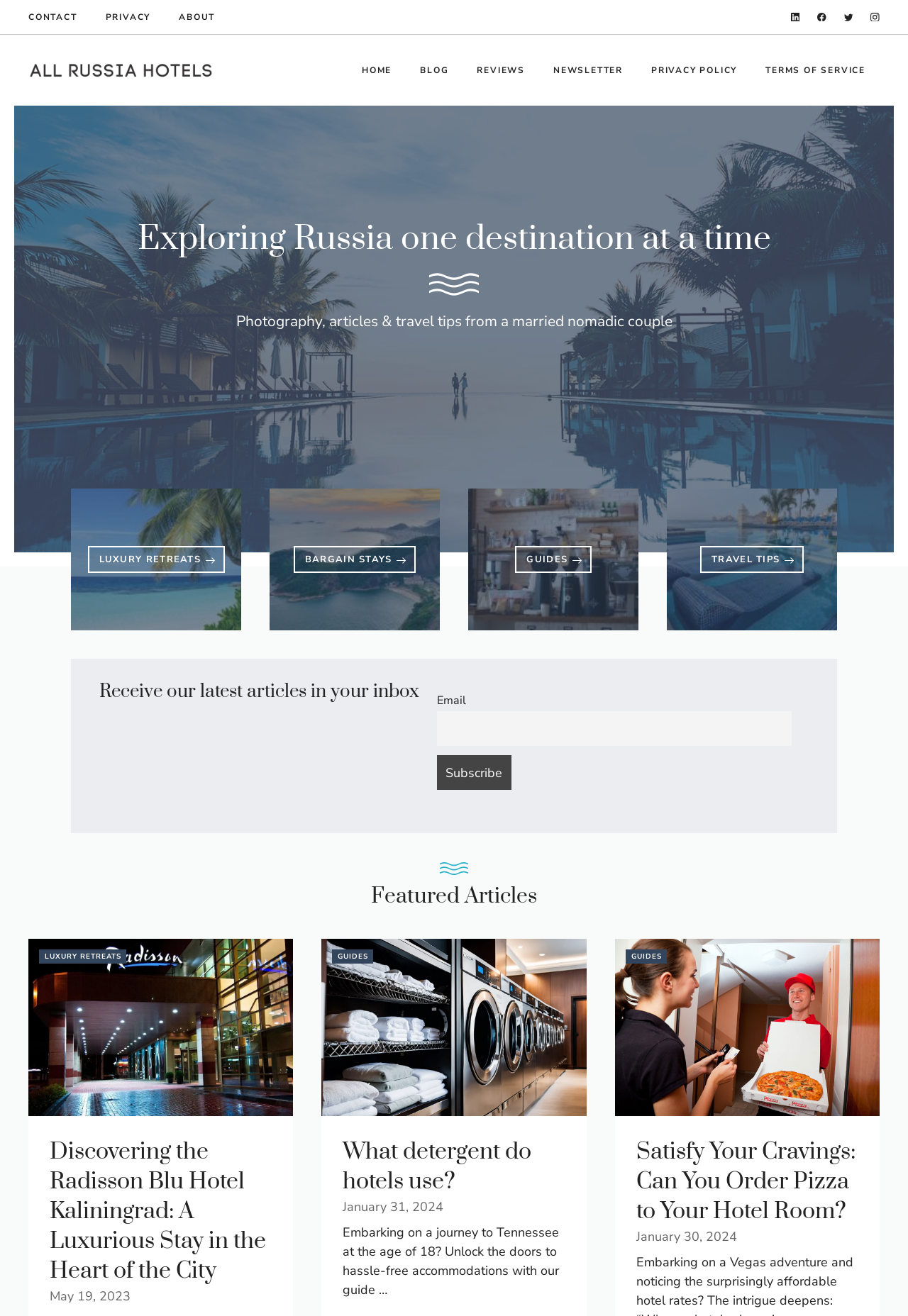Indicate the bounding box coordinates of the element that needs to be clicked to satisfy the following instruction: "Subscribe to the newsletter". The coordinates should be four float numbers between 0 and 1, i.e., [left, top, right, bottom].

[0.481, 0.574, 0.563, 0.6]